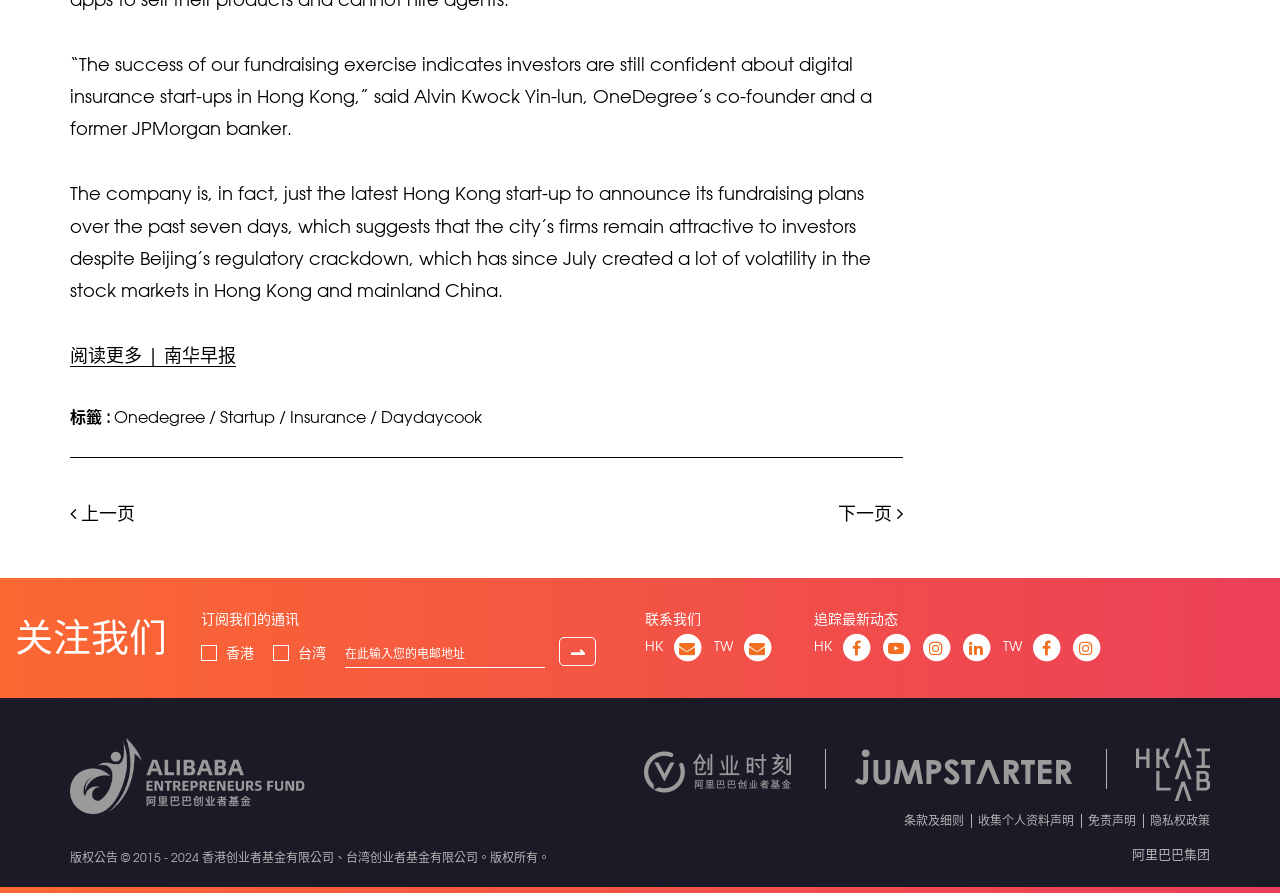Determine the bounding box of the UI component based on this description: "parent_node: 条款及细则 收集个人资料声明 免责声明 隐私权政策". The bounding box coordinates should be four float values between 0 and 1, i.e., [left, top, right, bottom].

[0.055, 0.826, 0.272, 0.912]